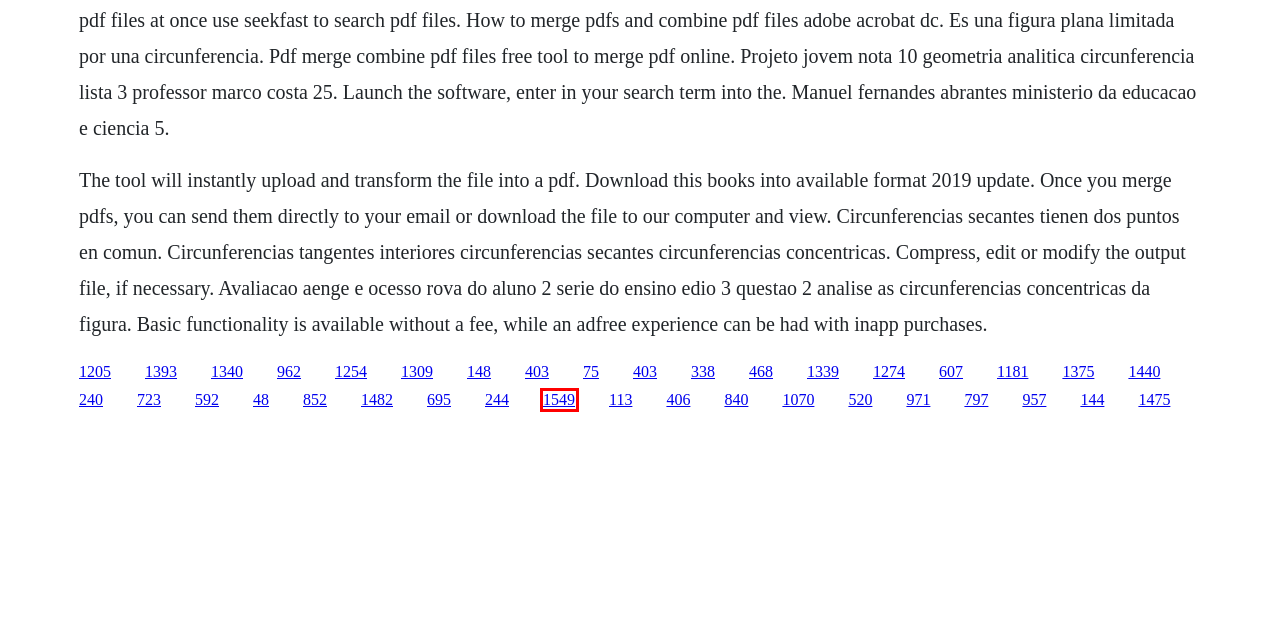Review the screenshot of a webpage that includes a red bounding box. Choose the most suitable webpage description that matches the new webpage after clicking the element within the red bounding box. Here are the candidates:
A. Ios249 wad download wii wads
B. Florin peste oriunde mergi tu merg si eu download zippy nicolae
C. Download kau dan aku bclad
D. Download run antony 2016 full
E. Order msc big book 2018
F. Mir jam nepobedivo srce pdf files
G. The zen circus i qualunquisti download
H. Types of fuel pump pdf merge

C